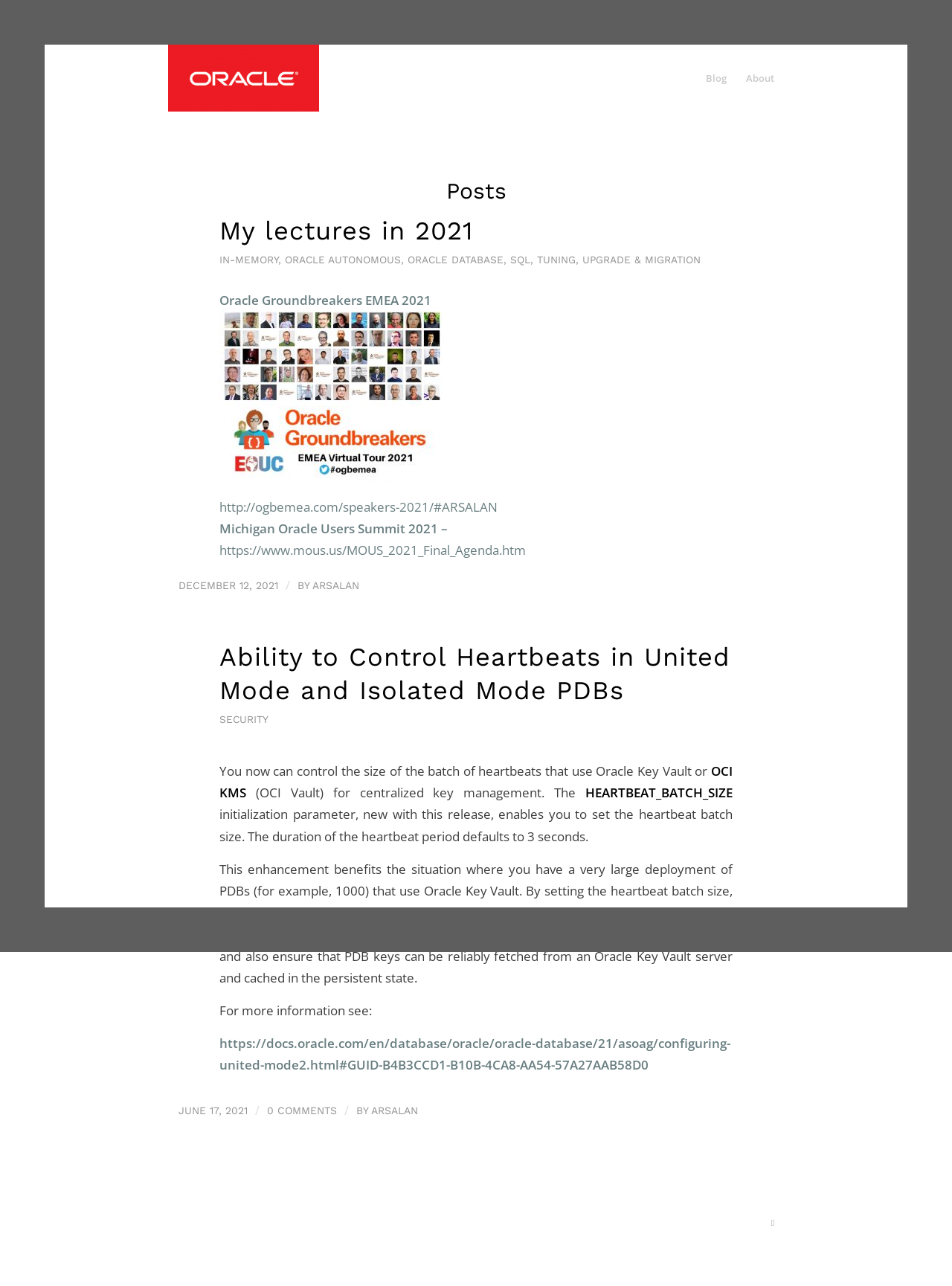Observe the image and answer the following question in detail: What is the title of the first post?

The title of the first post can be found in the main content area of the webpage, where it says 'My lectures in 2021'.